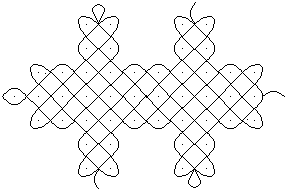What is the characteristic of kolam designs?
Please give a detailed answer to the question using the information shown in the image.

The caption describes the kolam in the image as having a grid composed of small diamond shapes, surrounded by artistic loops and curves, which illustrates the characteristic geometric patterns and symmetrical designs of kolam art.